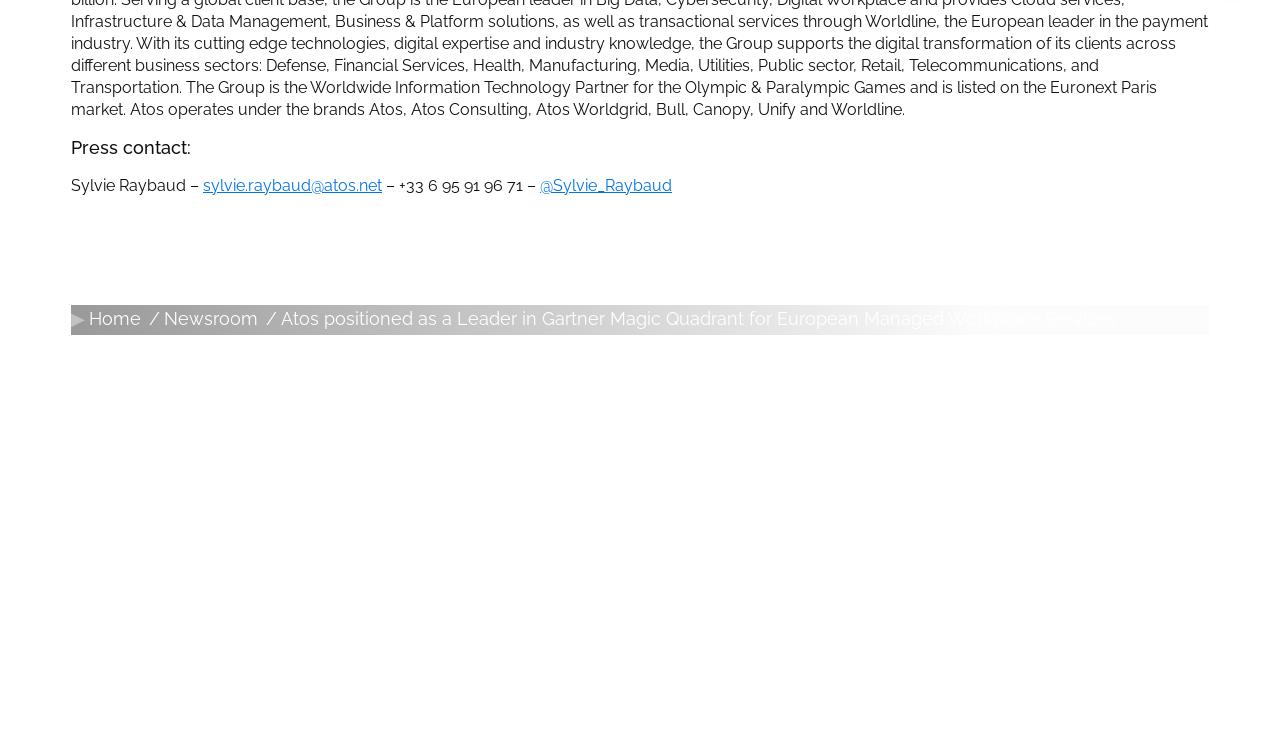Please provide the bounding box coordinate of the region that matches the element description: Triblio Privacy Policy. Coordinates should be in the format (top-left x, top-left y, bottom-right x, bottom-right y) and all values should be between 0 and 1.

[0.63, 0.594, 0.75, 0.62]